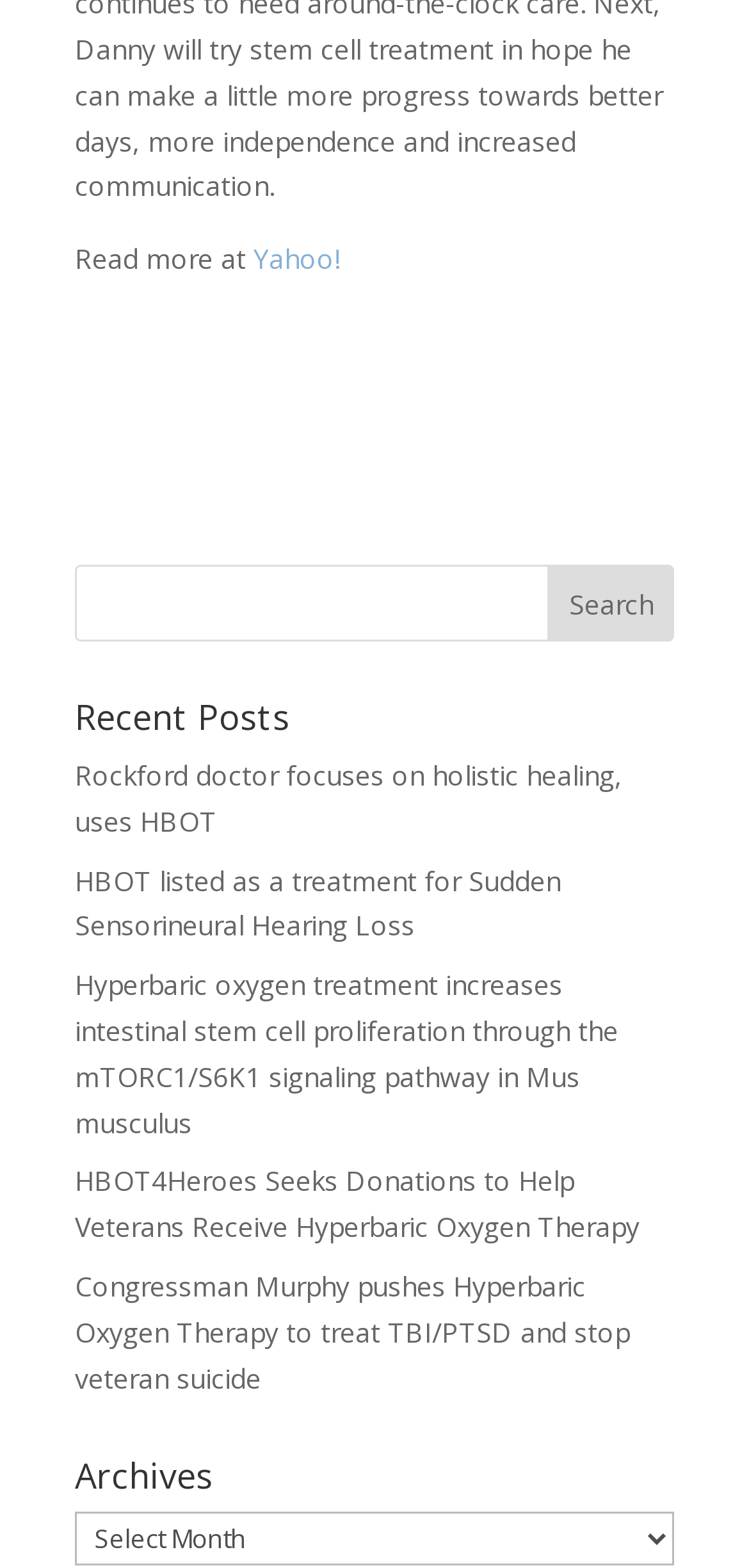Highlight the bounding box coordinates of the element you need to click to perform the following instruction: "Read more at Yahoo!."

[0.338, 0.153, 0.454, 0.177]